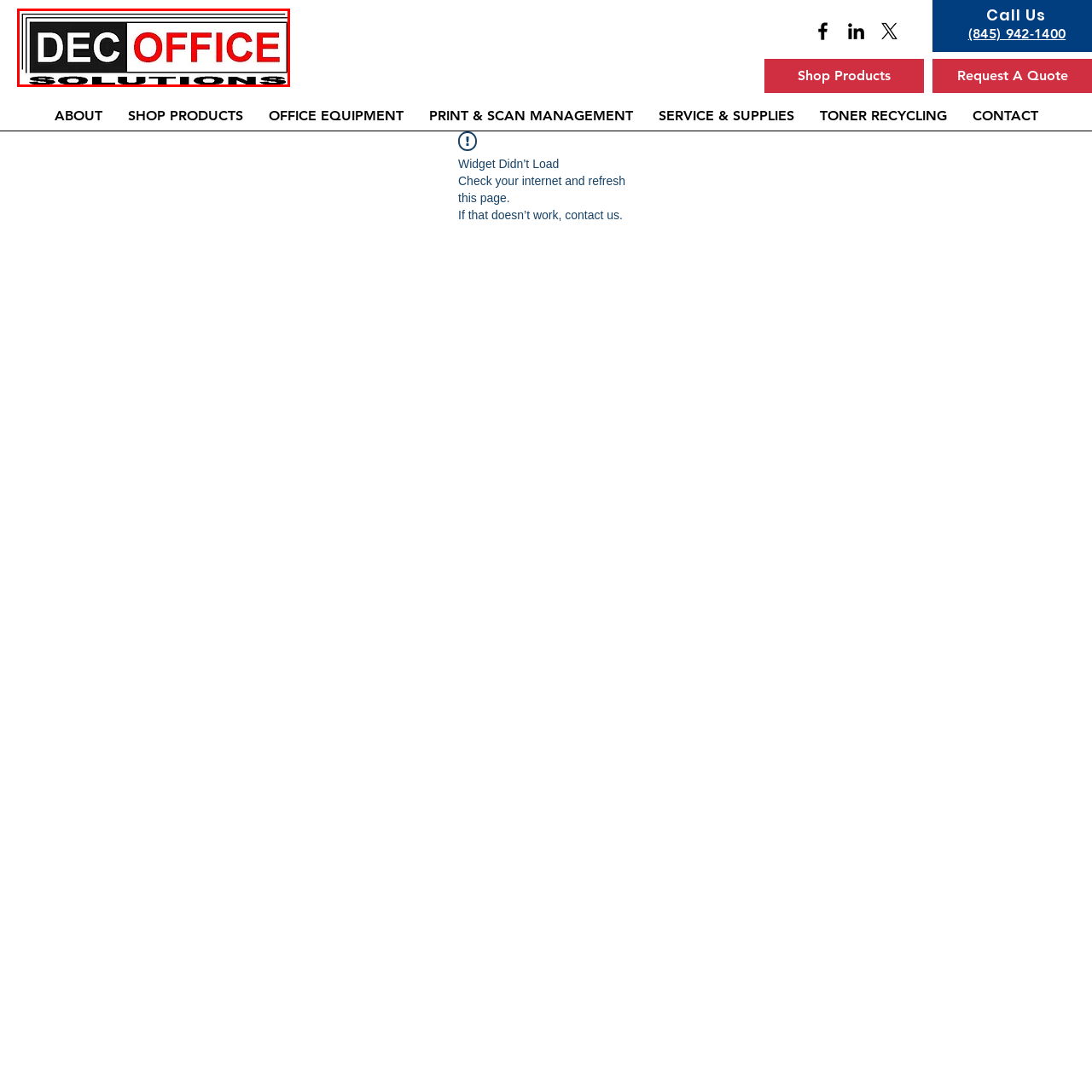Observe the image enclosed by the red box and thoroughly answer the subsequent question based on the visual details: What type of equipment does the company specialize in?

The company, represented by the DEC Office Solutions logo, specializes in providing comprehensive office solutions, which includes office equipment such as copiers, printers, and scanners.